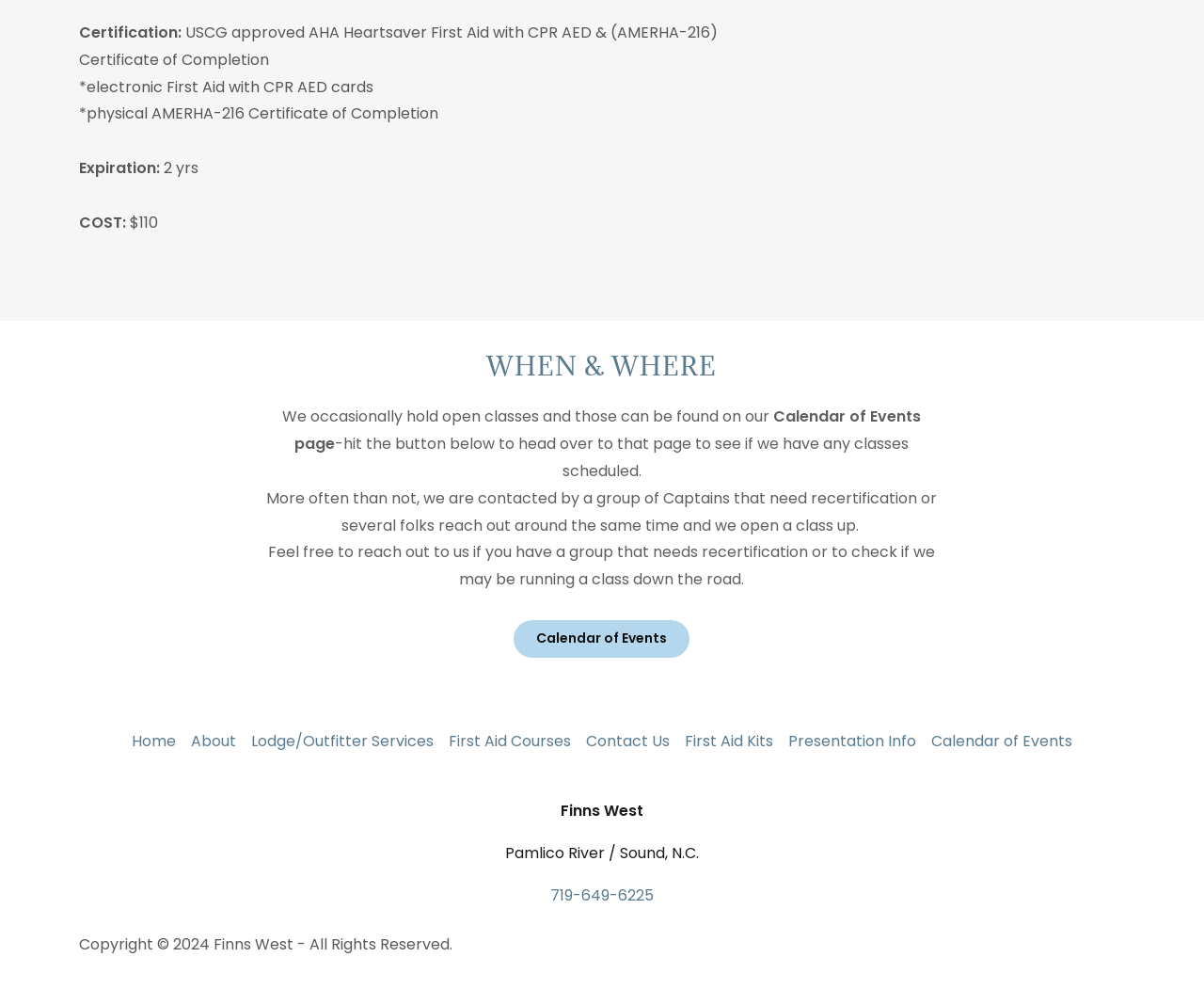Locate the bounding box coordinates of the clickable region to complete the following instruction: "Click the 'Contact Us' link."

[0.48, 0.73, 0.562, 0.769]